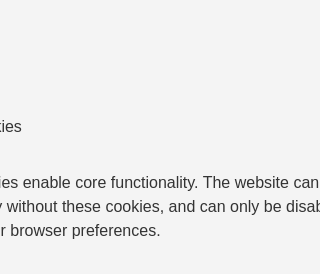From the details in the image, provide a thorough response to the question: How can users disable necessary cookies?

According to the text, users can disable necessary cookies only through their browser preferences, which suggests that this is the only way to opt-out of these essential cookies.